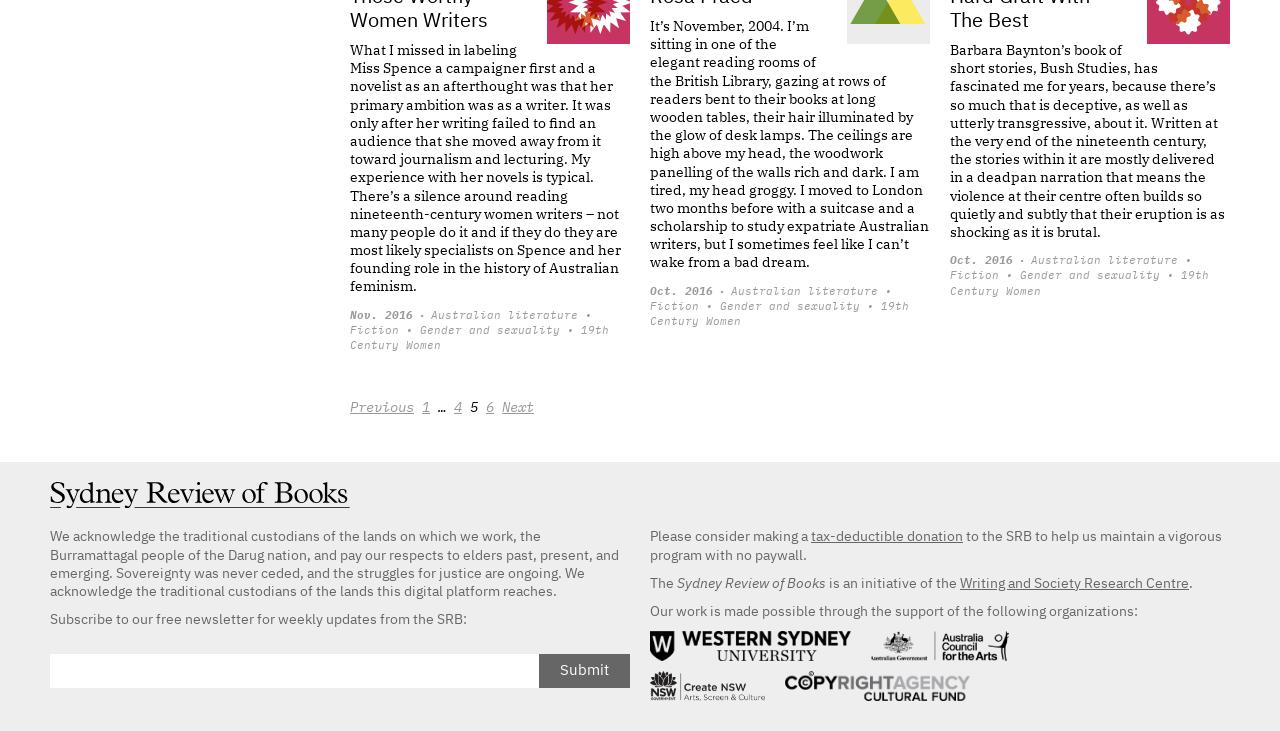Find the bounding box coordinates of the clickable element required to execute the following instruction: "Enter email address in the textbox". Provide the coordinates as four float numbers between 0 and 1, i.e., [left, top, right, bottom].

[0.039, 0.895, 0.421, 0.942]